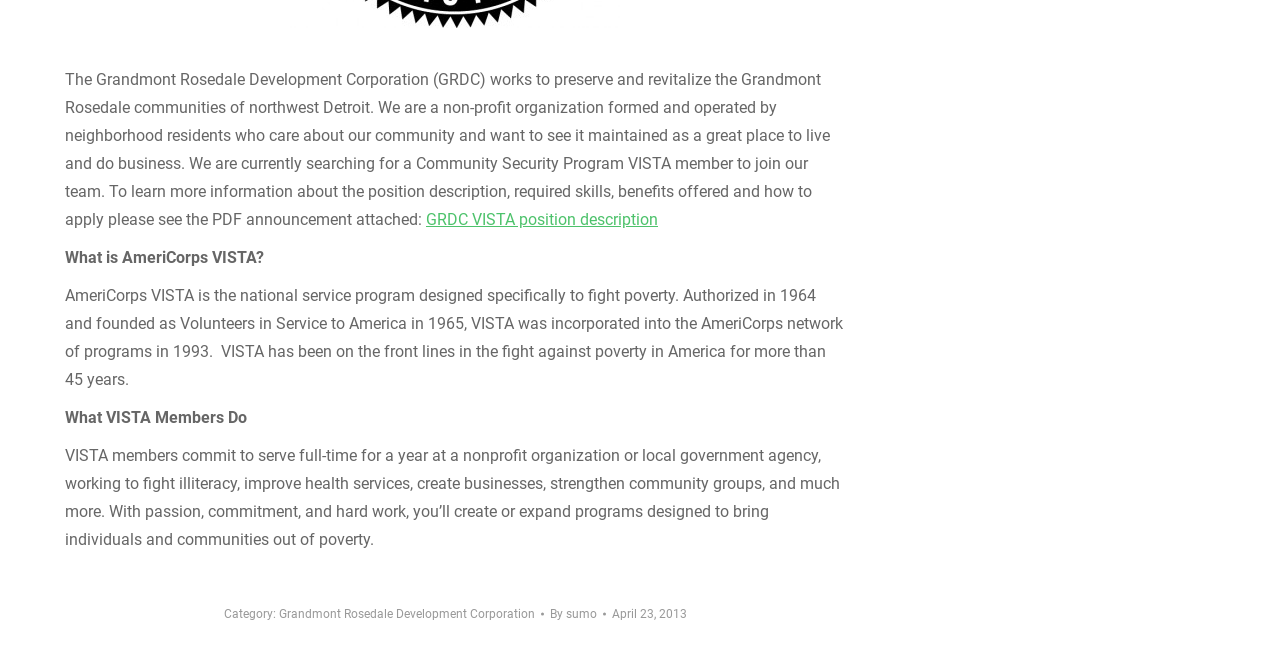Identify the bounding box for the element characterized by the following description: "April 23, 2013".

[0.478, 0.921, 0.536, 0.951]